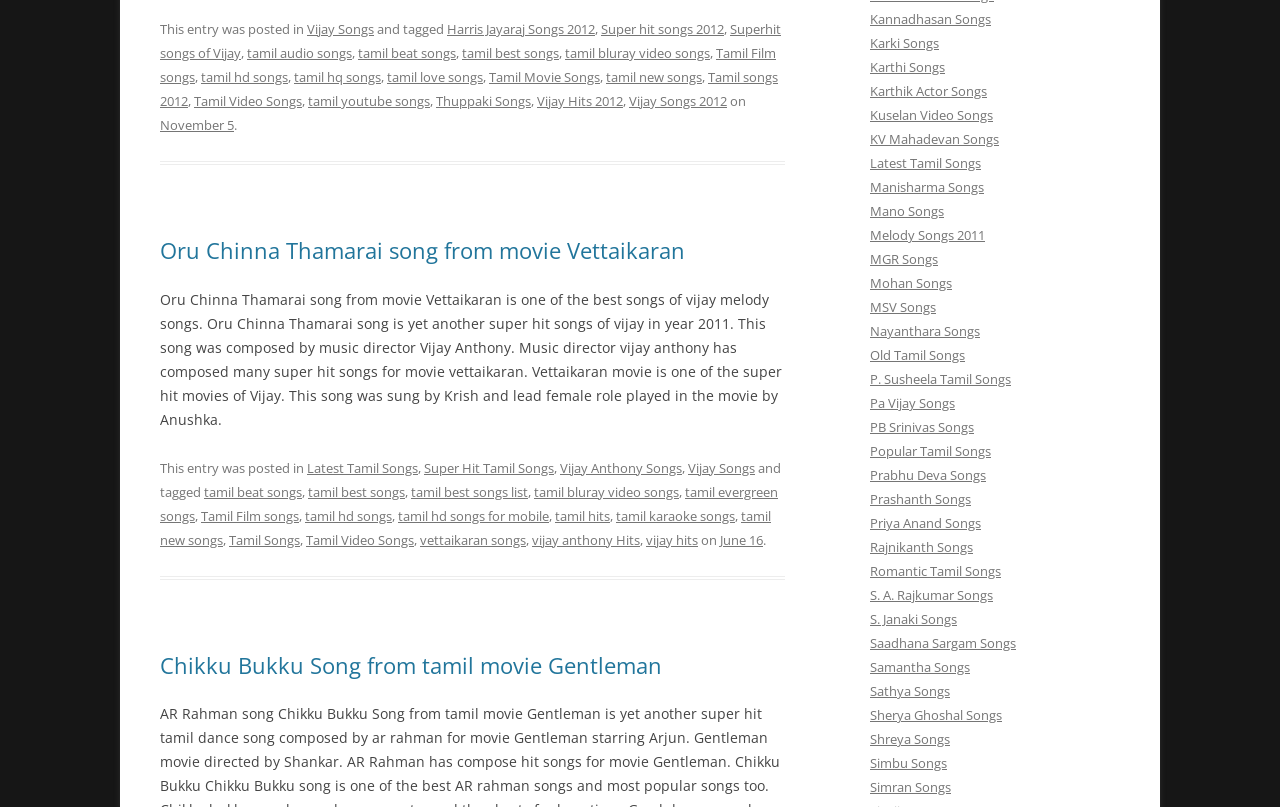Determine the bounding box for the described HTML element: "Latest Tamil Songs". Ensure the coordinates are four float numbers between 0 and 1 in the format [left, top, right, bottom].

[0.24, 0.568, 0.327, 0.591]